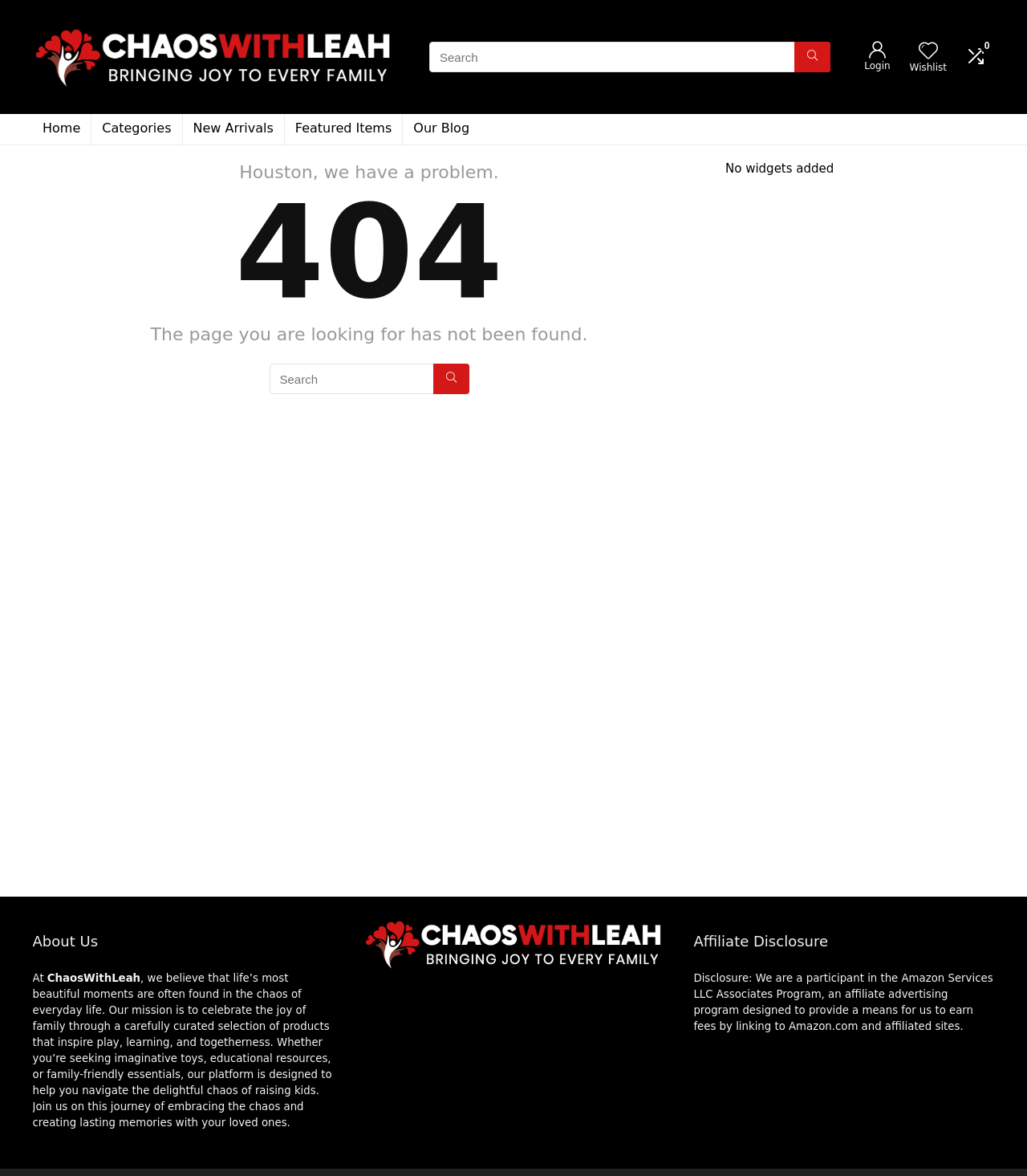Answer the question below with a single word or a brief phrase: 
What is the affiliate program mentioned on the page?

Amazon Services LLC Associates Program